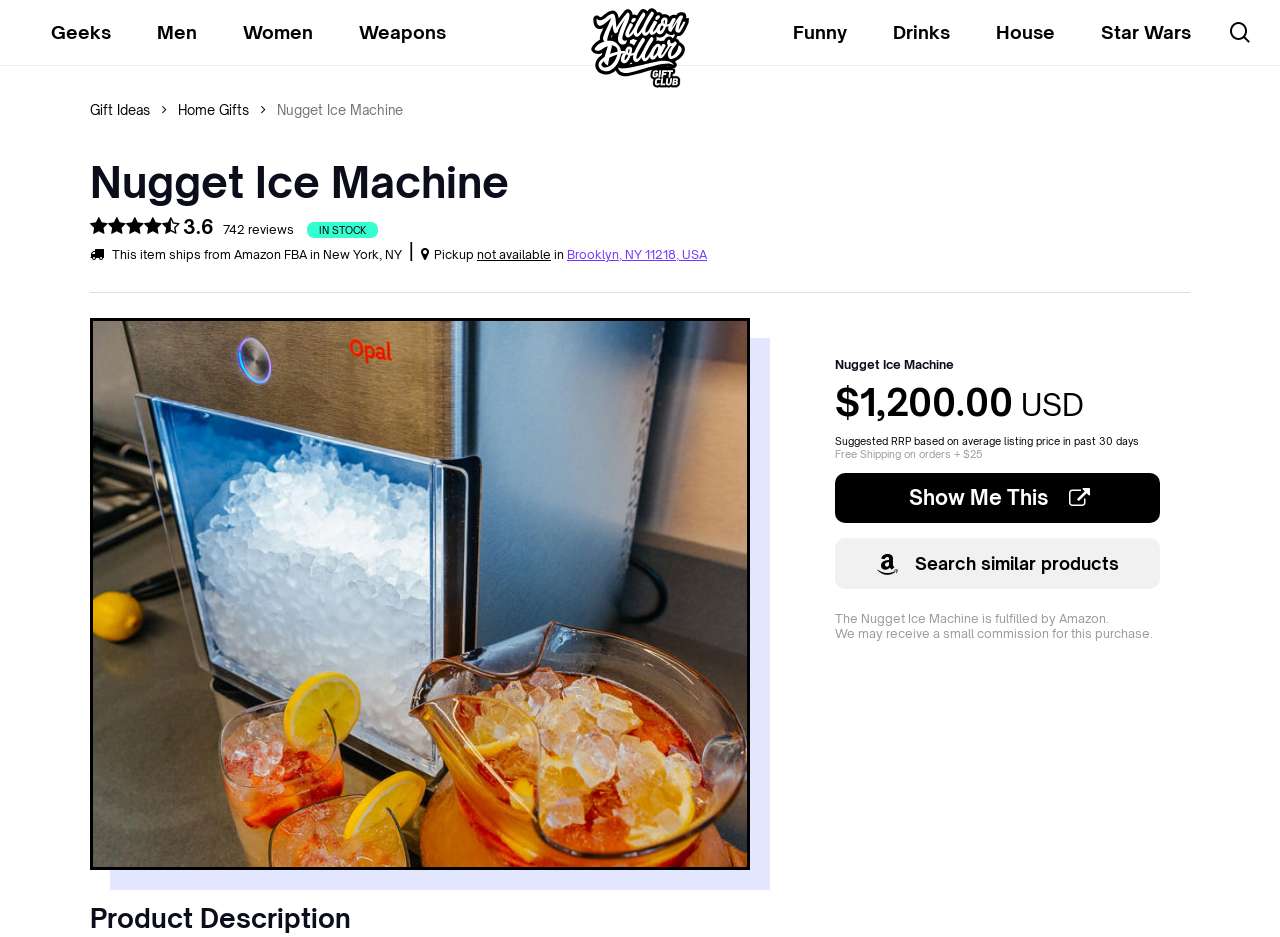Can you pinpoint the bounding box coordinates for the clickable element required for this instruction: "View product details"? The coordinates should be four float numbers between 0 and 1, i.e., [left, top, right, bottom].

[0.073, 0.343, 0.584, 0.925]